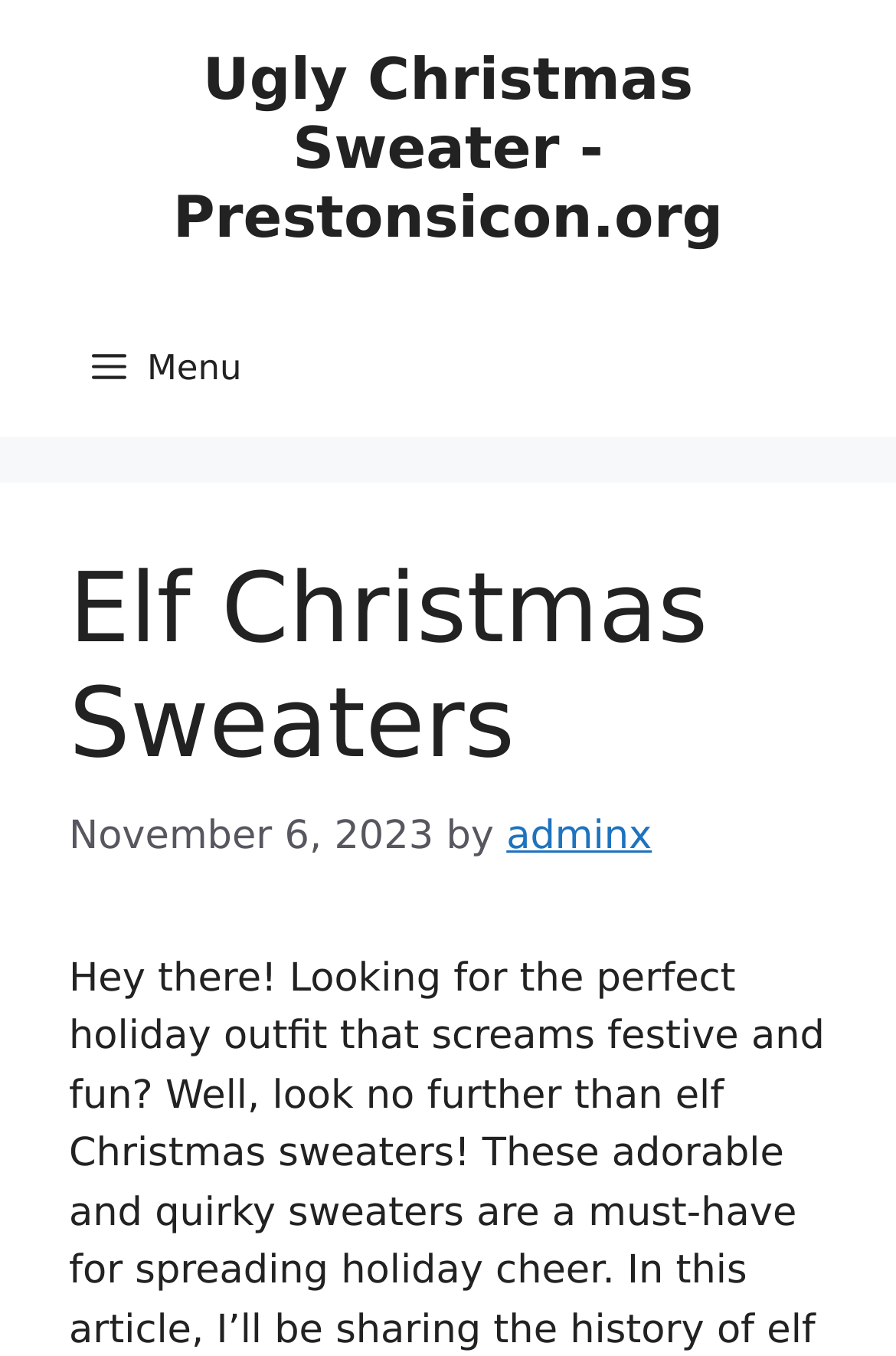Summarize the webpage comprehensively, mentioning all visible components.

The webpage is about Elf Christmas sweaters, specifically showcasing festive and fun holiday outfits. At the top of the page, there is a banner that spans the entire width, containing a link to the website's homepage, "Ugly Christmas Sweater - Prestonsicon.org". Below the banner, a navigation menu is located, which can be expanded by clicking the "Menu" button.

The main content area is divided into a header section and a body section. The header section contains a heading that reads "Elf Christmas Sweaters", which is prominently displayed. Below the heading, there is a timestamp indicating that the content was posted on November 6, 2023, followed by the author's name, "adminx", which is a clickable link.

Overall, the webpage has a simple and clean layout, with a clear focus on showcasing Elf Christmas sweaters. The navigation menu is easily accessible, and the main content area is well-organized, making it easy to read and navigate.